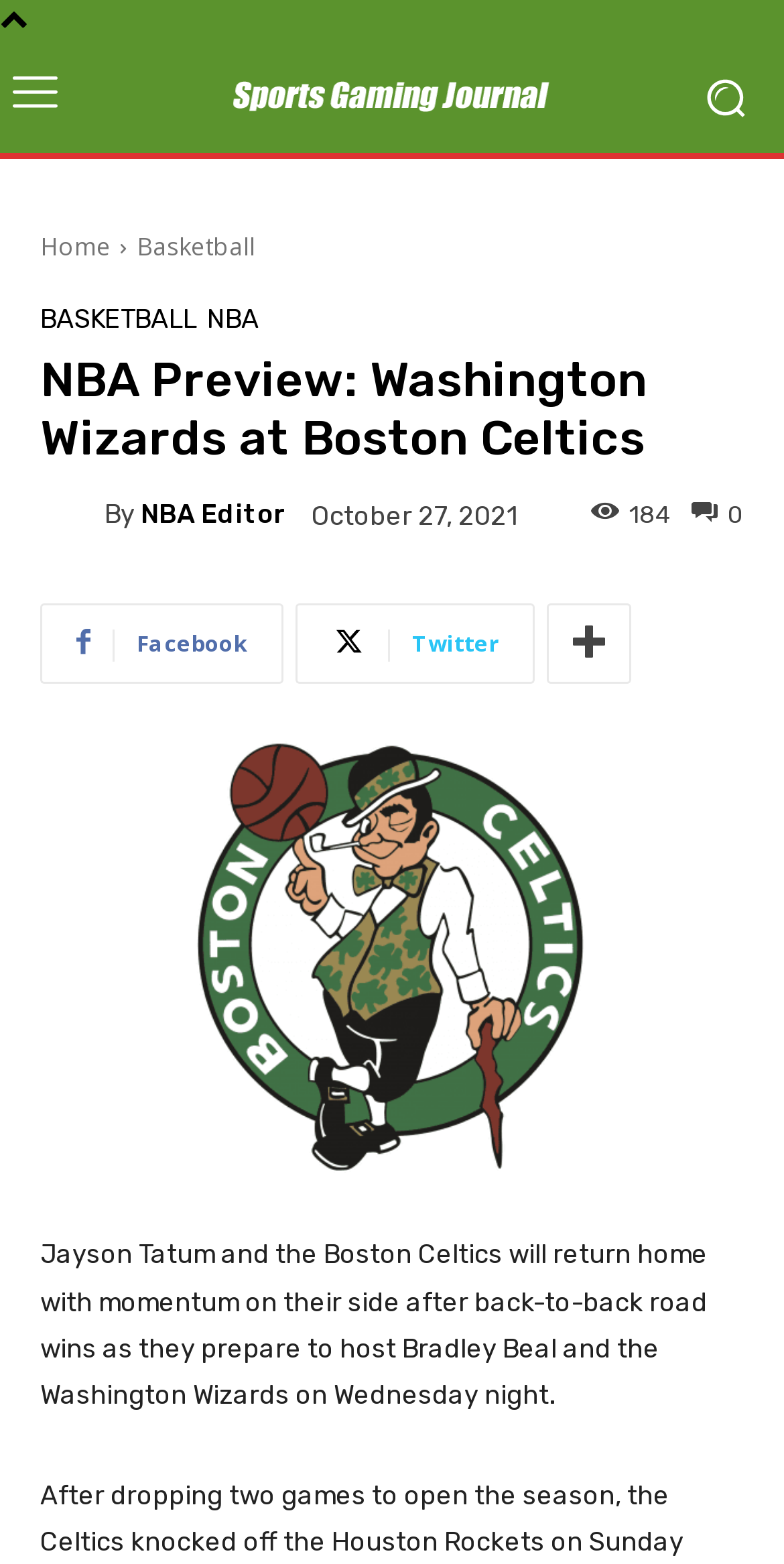How many comments does the article have?
Examine the image and give a concise answer in one word or a short phrase.

184